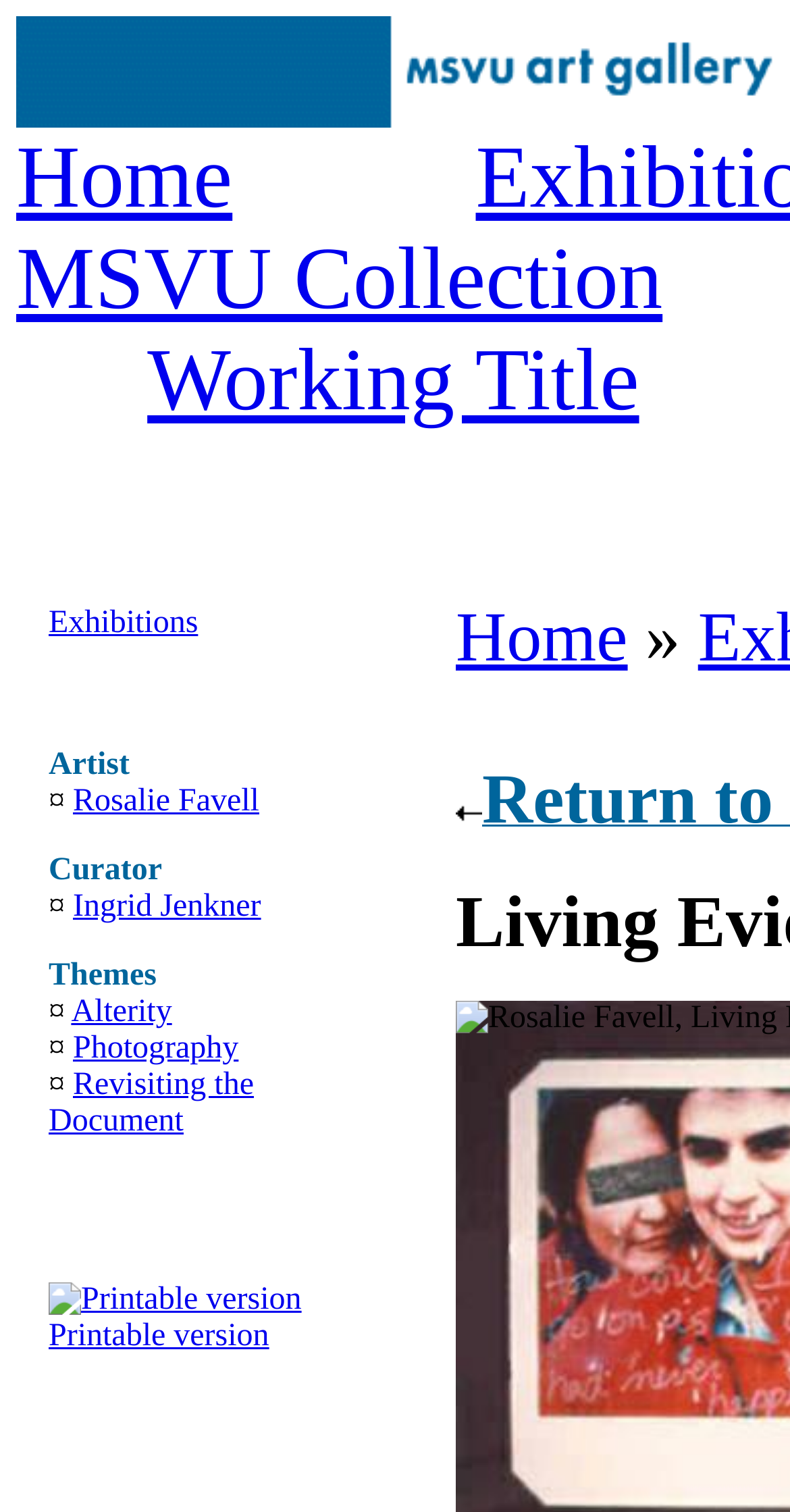Using the element description Alterity, predict the bounding box coordinates for the UI element. Provide the coordinates in (top-left x, top-left y, bottom-right x, bottom-right y) format with values ranging from 0 to 1.

[0.09, 0.725, 0.218, 0.748]